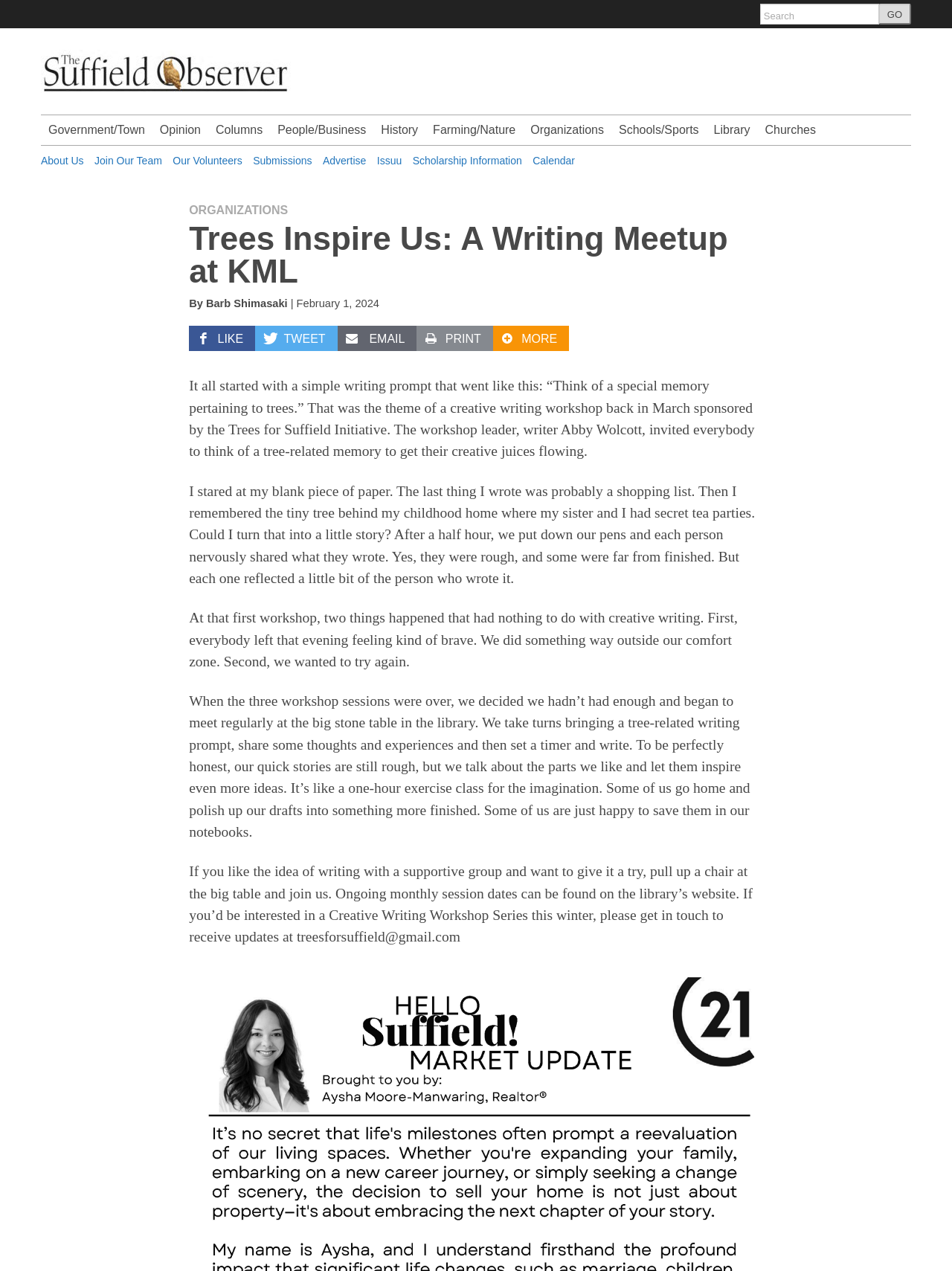Could you highlight the region that needs to be clicked to execute the instruction: "Go to Government/Town page"?

[0.043, 0.091, 0.16, 0.114]